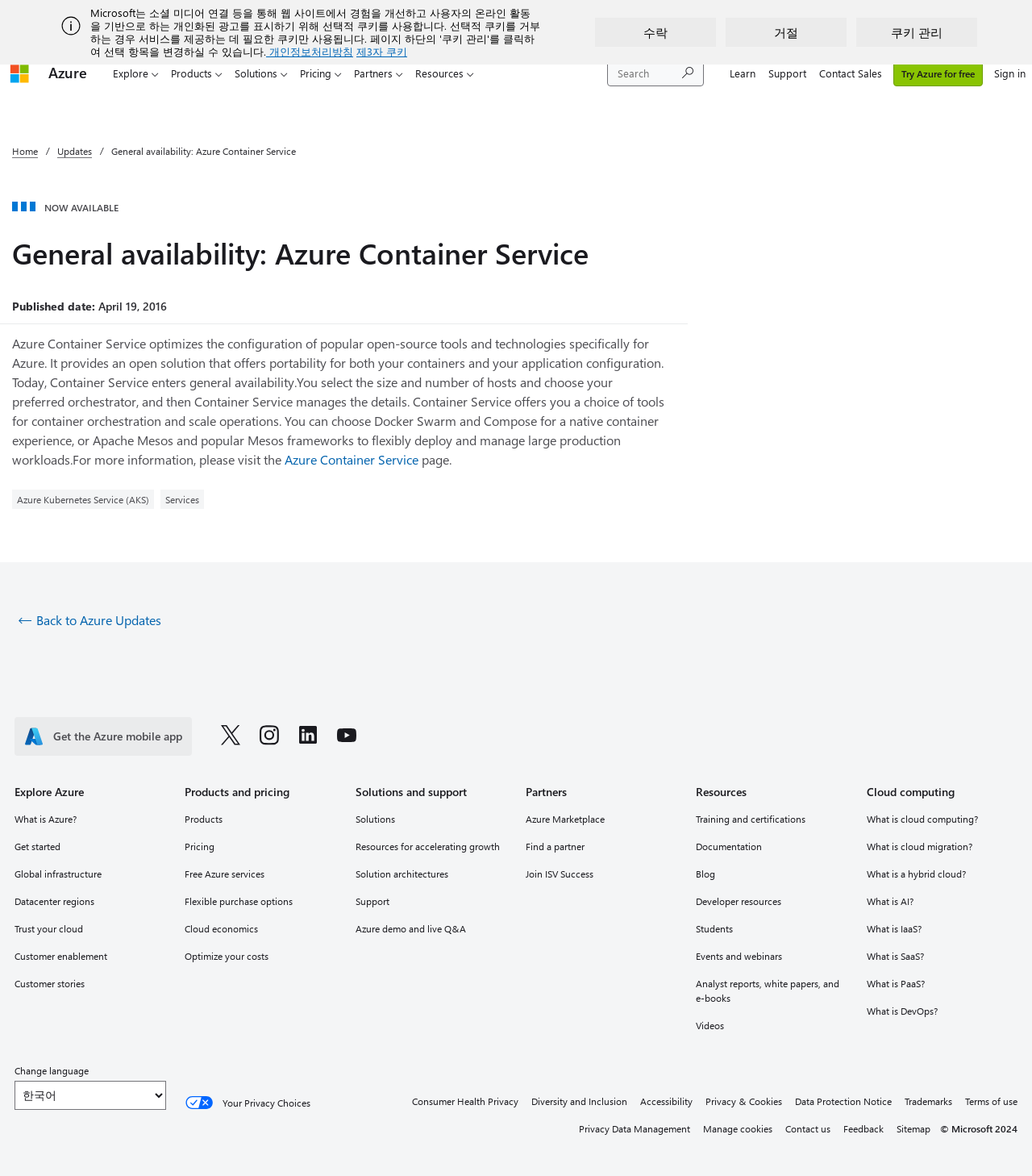Extract the bounding box coordinates of the UI element described by: "Training and certifications". The coordinates should include four float numbers ranging from 0 to 1, e.g., [left, top, right, bottom].

[0.674, 0.688, 0.821, 0.703]